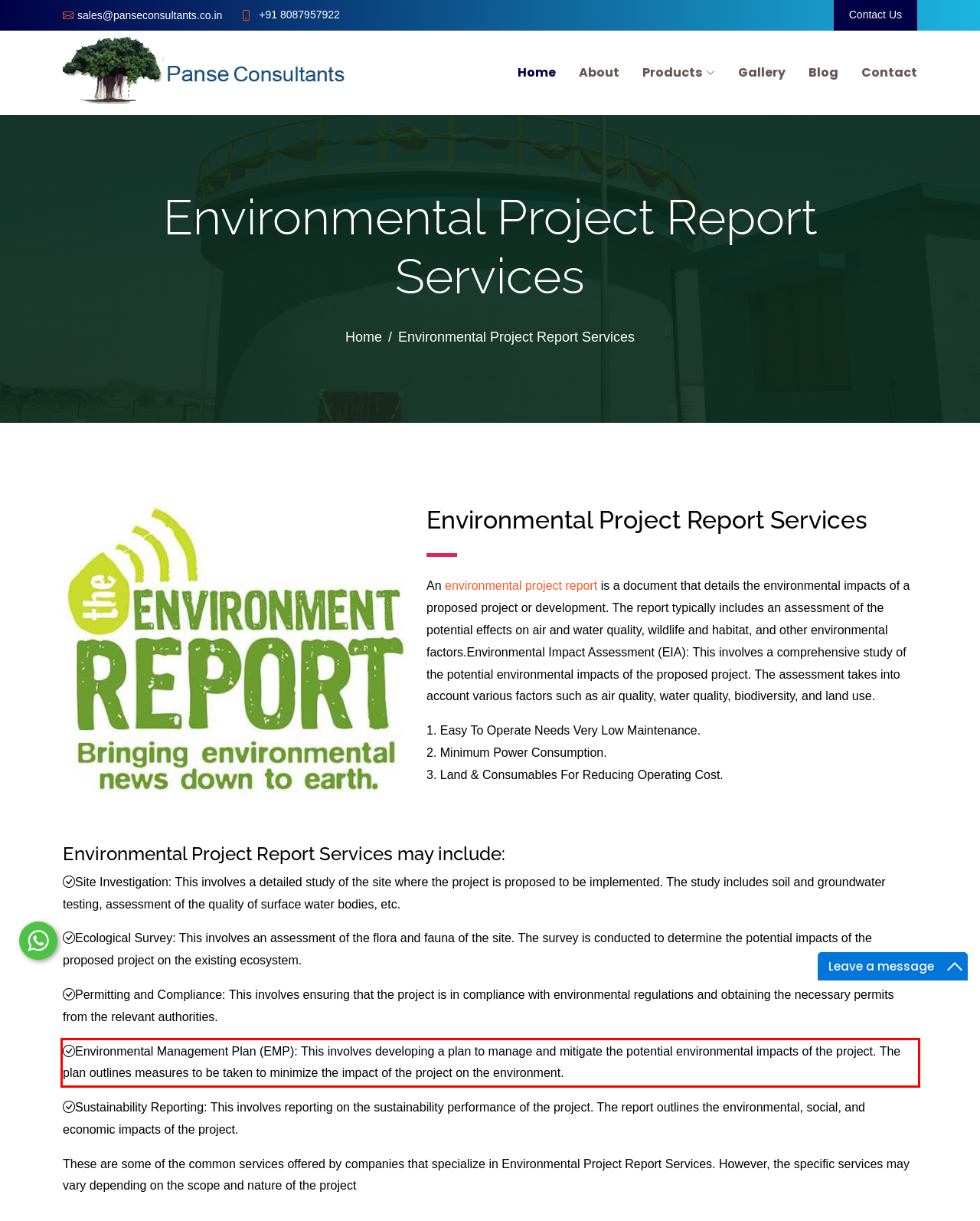From the provided screenshot, extract the text content that is enclosed within the red bounding box.

Environmental Management Plan (EMP): This involves developing a plan to manage and mitigate the potential environmental impacts of the project. The plan outlines measures to be taken to minimize the impact of the project on the environment.